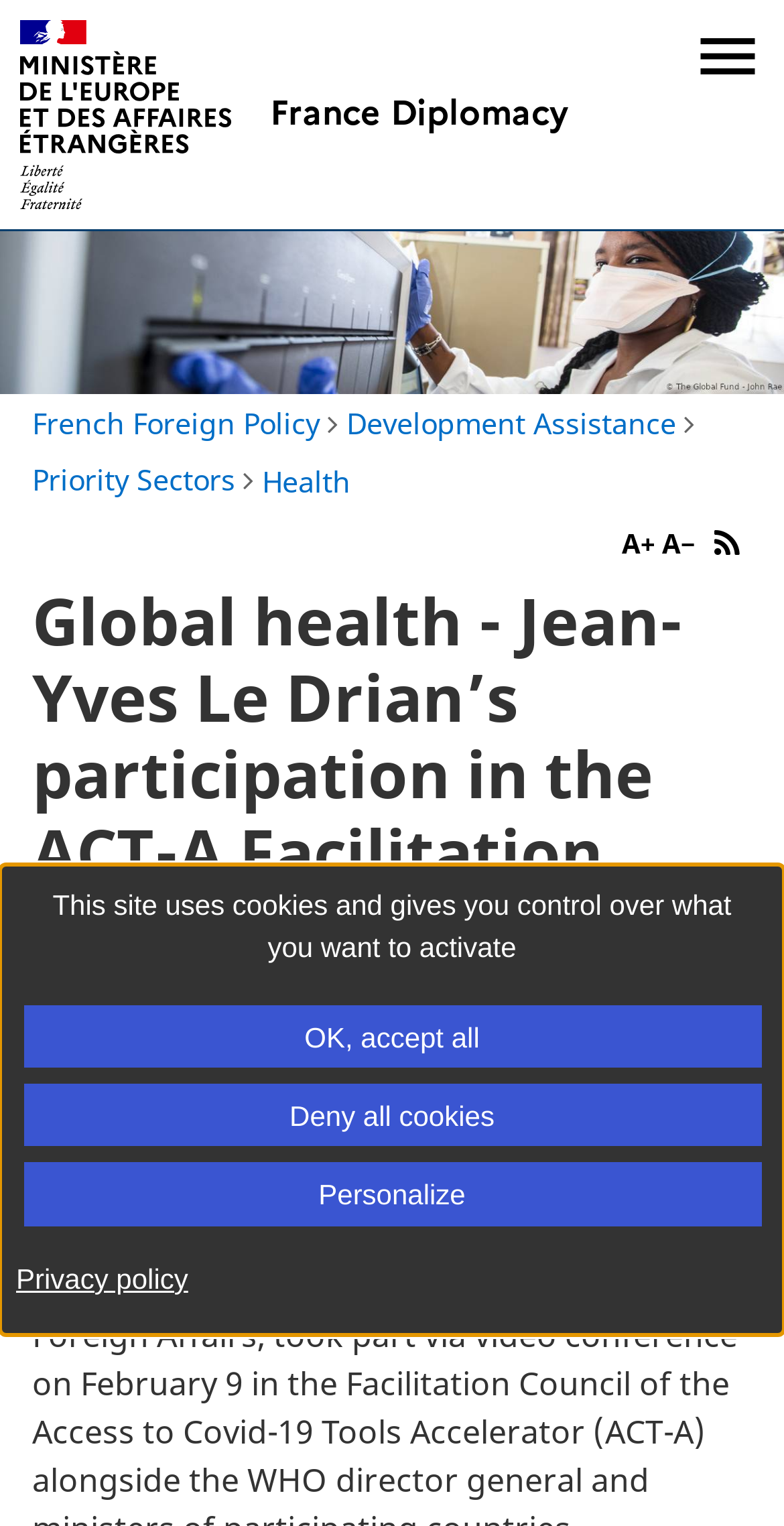Show me the bounding box coordinates of the clickable region to achieve the task as per the instruction: "Go to France Diplomacy".

[0.345, 0.062, 0.883, 0.088]